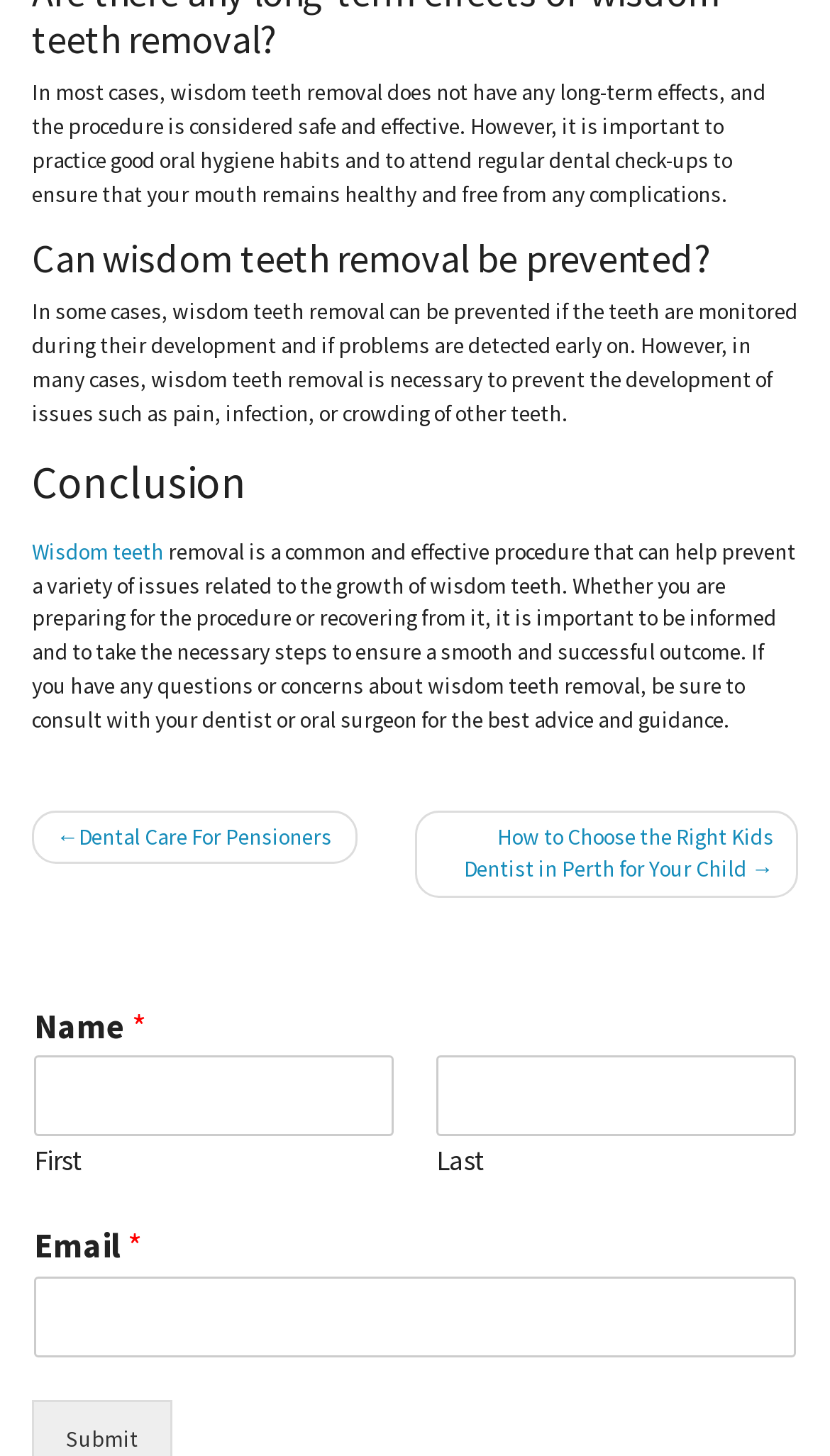Provide your answer to the question using just one word or phrase: What is the purpose of the procedure mentioned in the article?

To prevent issues